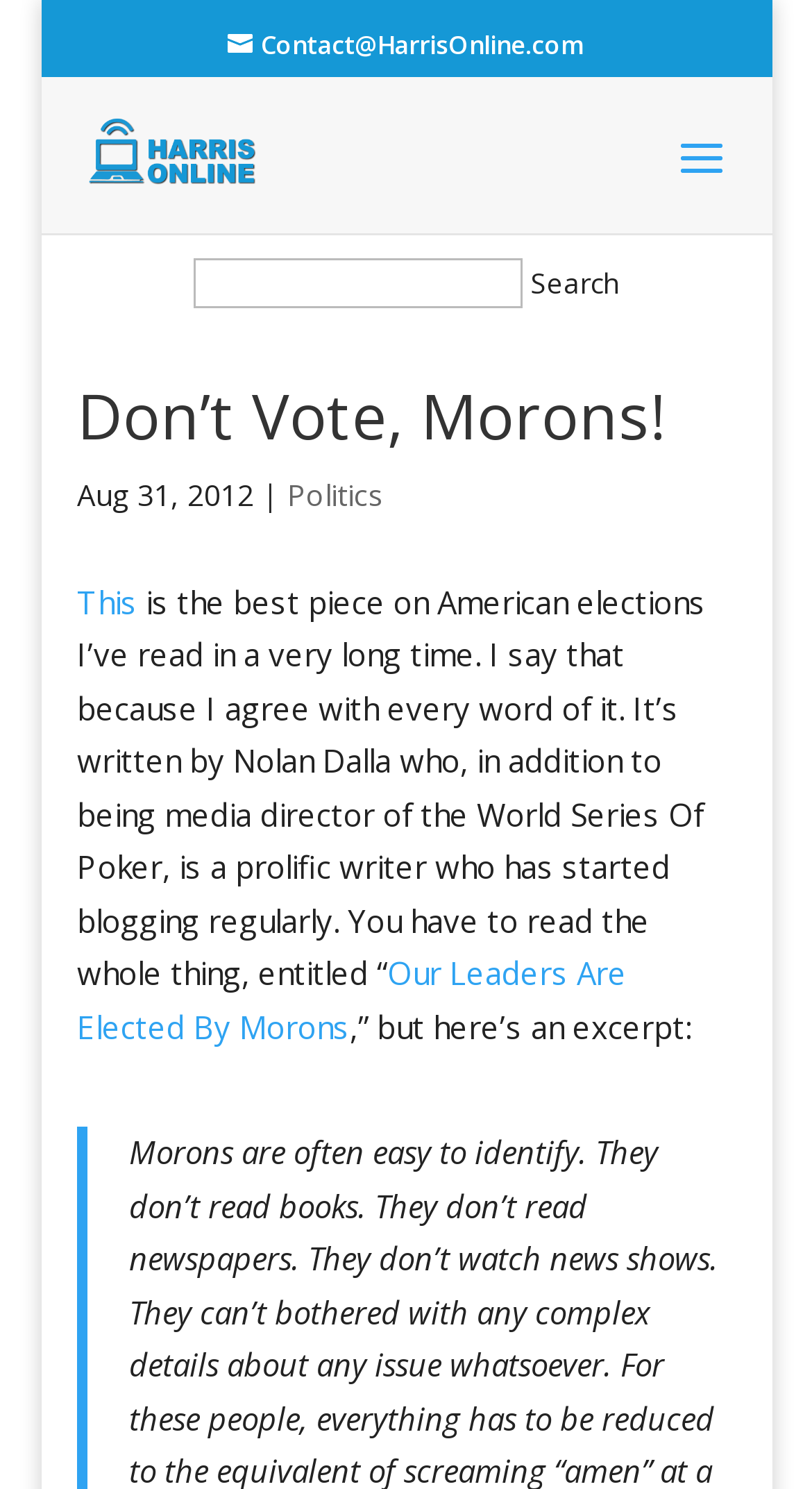How many search boxes are there on the page?
Look at the screenshot and respond with one word or a short phrase.

2